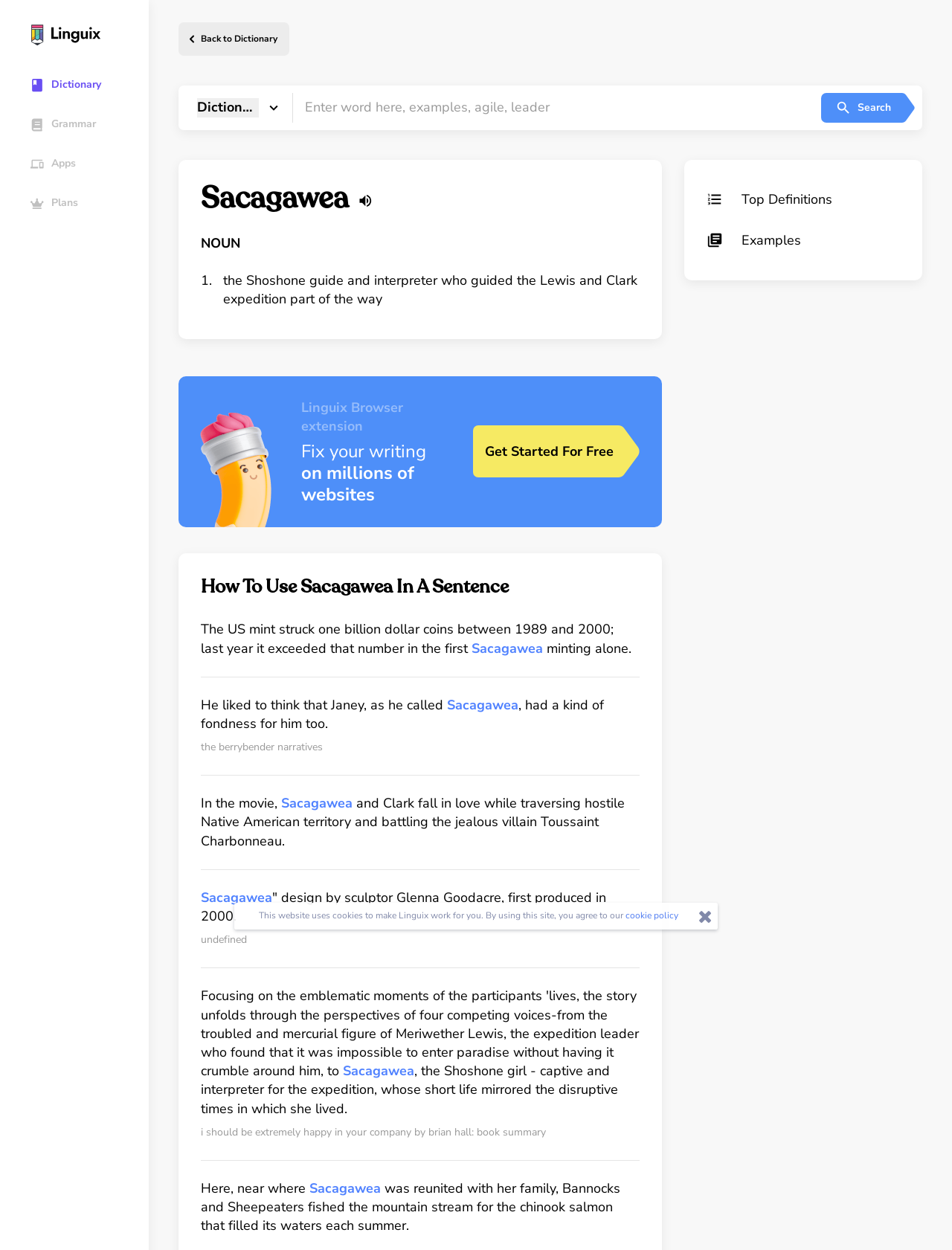Answer with a single word or phrase: 
What is the purpose of the textbox?

Enter word here